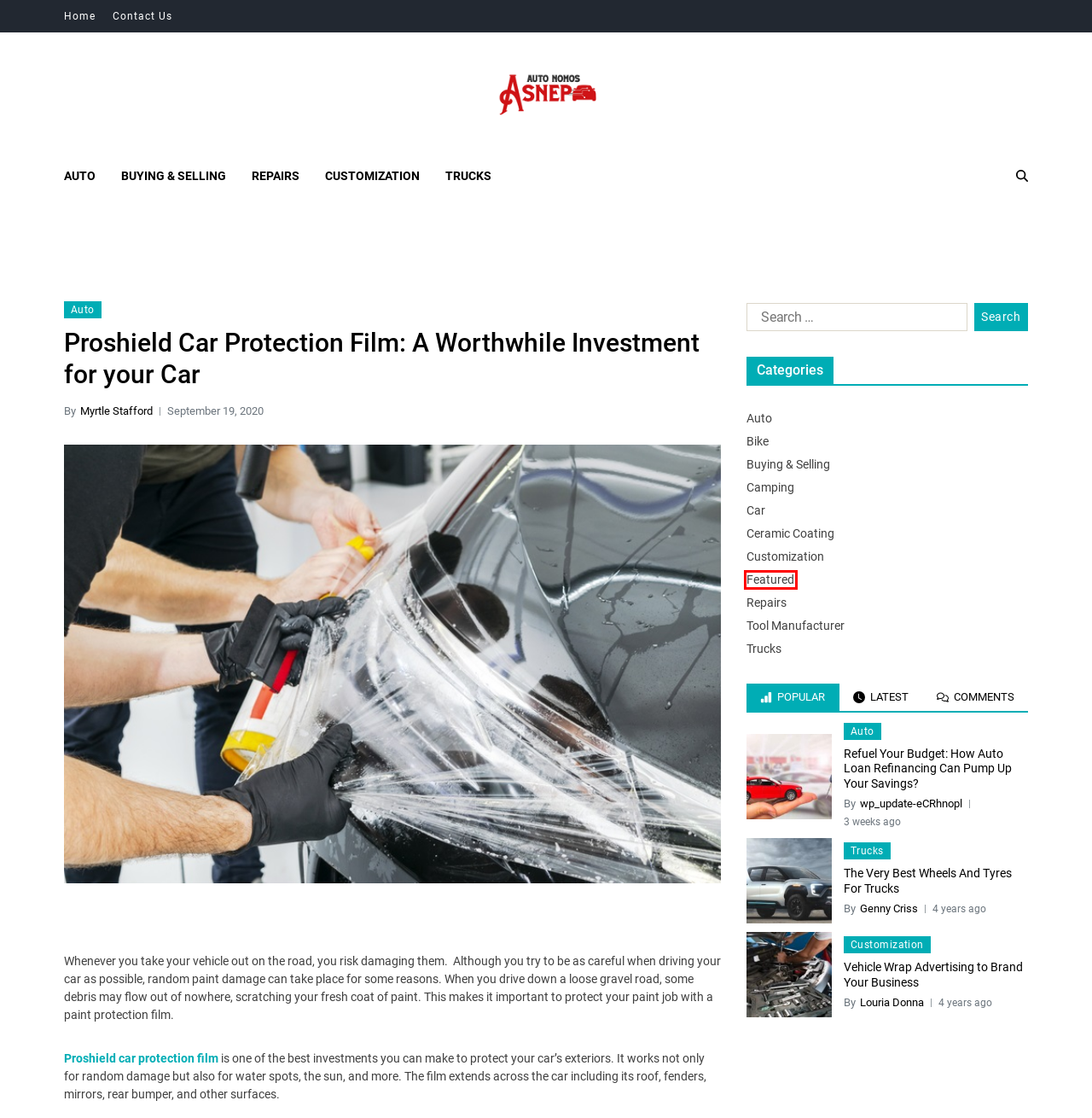You are looking at a webpage screenshot with a red bounding box around an element. Pick the description that best matches the new webpage after interacting with the element in the red bounding box. The possible descriptions are:
A. Genny Criss, Author at Auto Nomos Asnepa
B. Buying & Selling Archives - Auto Nomos Asnepa
C. Louria Donna, Author at Auto Nomos Asnepa
D. Refuel Your Budget: How Auto Loan Refinancing Can Pump Up Your Savings? - Auto Nomos Asnepa
E. Auto Archives - Auto Nomos Asnepa
F. Contact Us - Auto Nomos Asnepa
G. wp_update-eCRhnopl, Author at Auto Nomos Asnepa
H. Featured Archives - Auto Nomos Asnepa

H